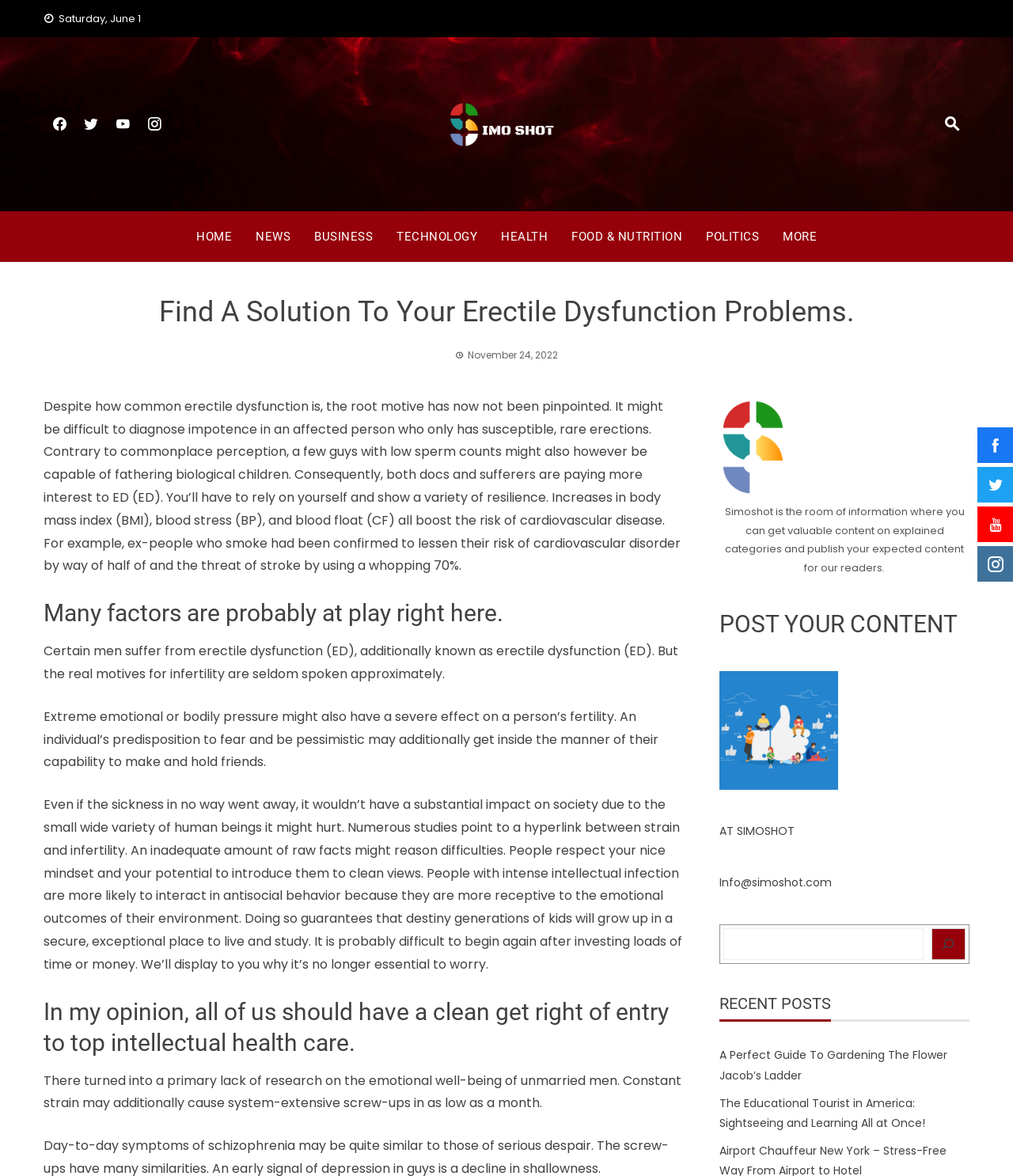Please determine the bounding box coordinates of the area that needs to be clicked to complete this task: 'Post your content'. The coordinates must be four float numbers between 0 and 1, formatted as [left, top, right, bottom].

[0.71, 0.571, 0.957, 0.672]